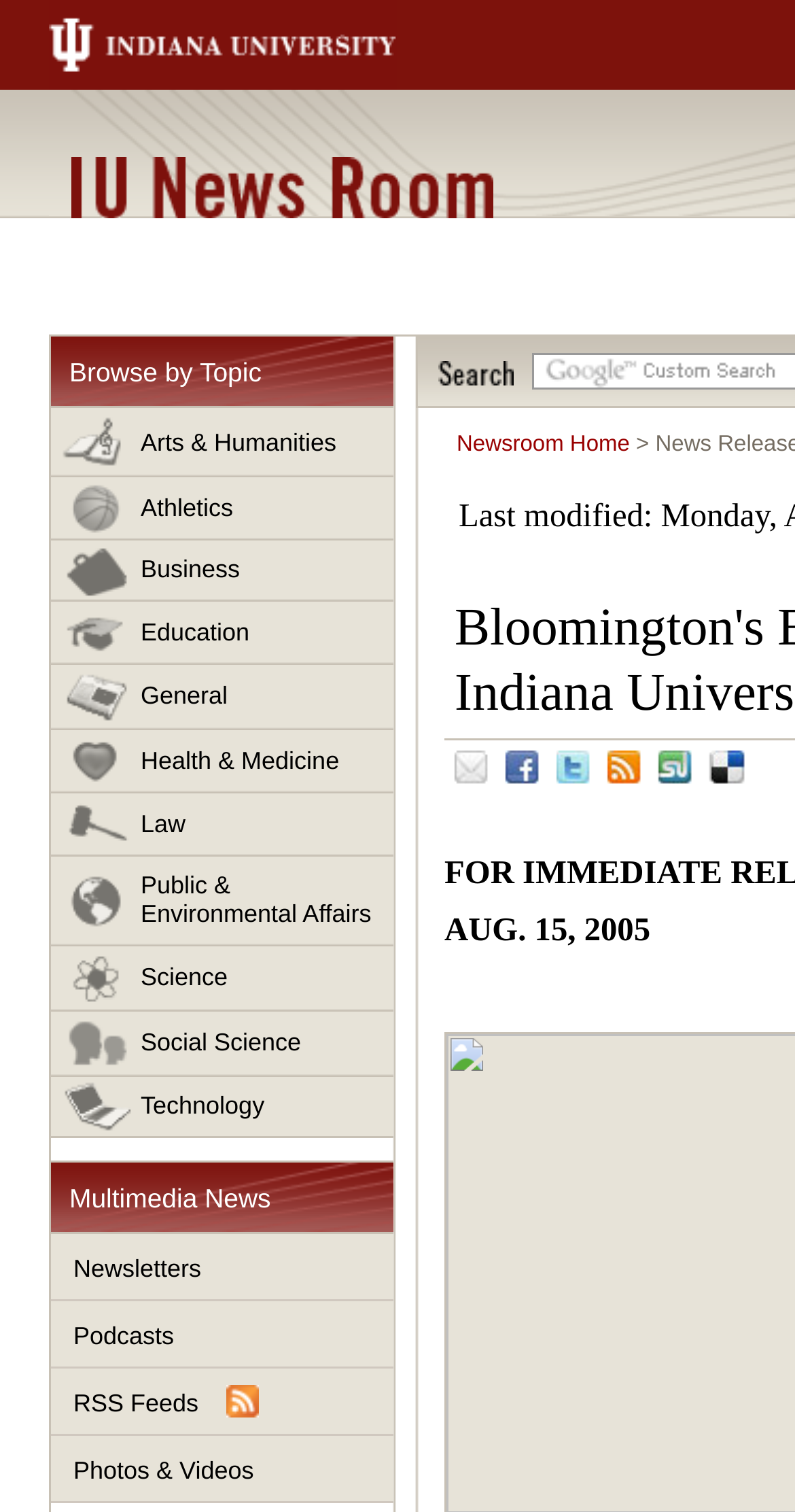Can you specify the bounding box coordinates of the area that needs to be clicked to fulfill the following instruction: "go to Indiana University"?

[0.01, 0.0, 0.651, 0.059]